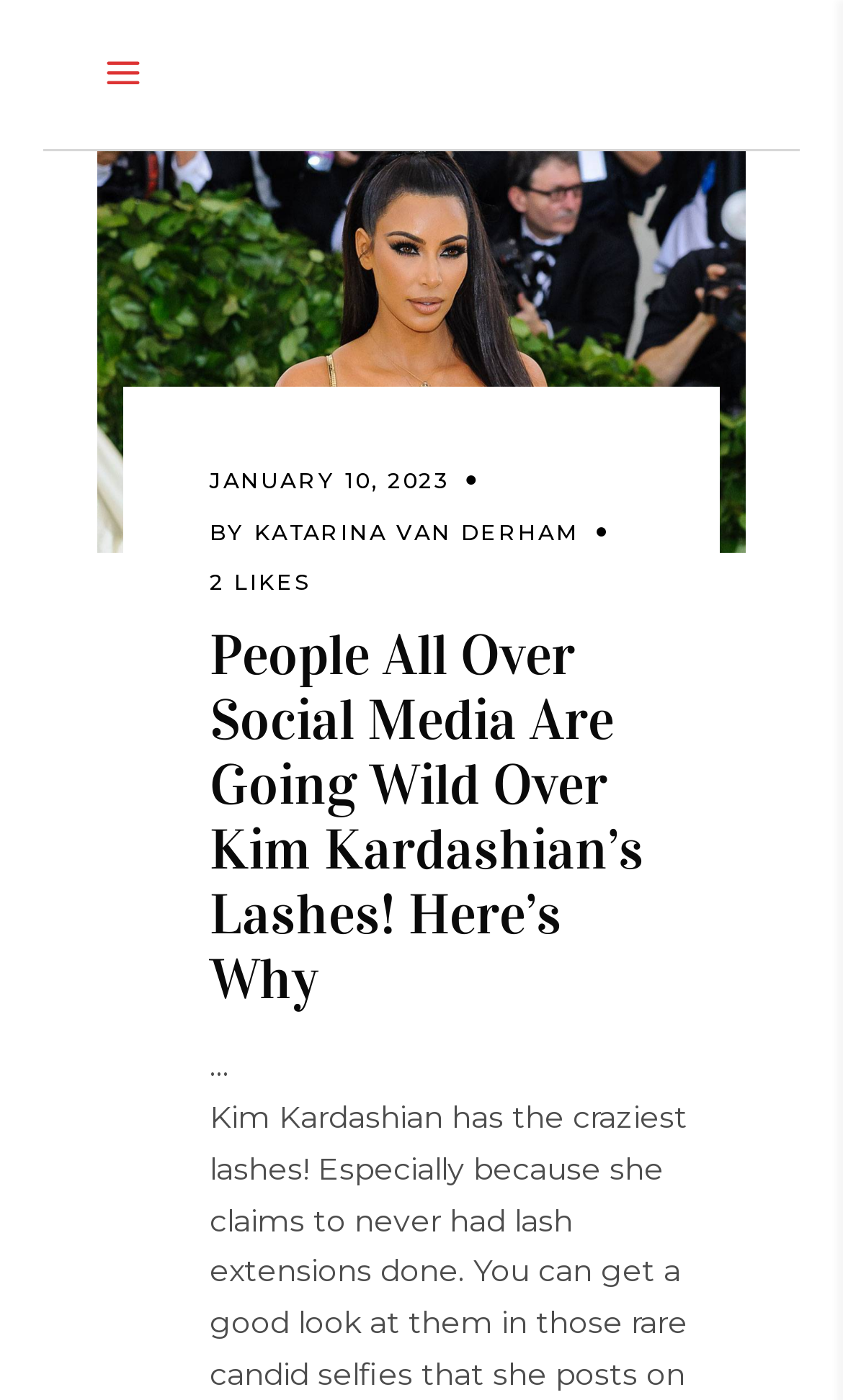Describe all significant elements and features of the webpage.

The webpage appears to be an article or blog post about Kim Kardashian, specifically focusing on her lashes. At the top of the page, there is a link to the homepage or a related page. Below this, there is a large image of Kim Kardashian on the red carpet, which takes up most of the width of the page.

To the right of the image, there is a section with a date, "JANUARY 10, 2023", followed by the author's name, "KATARINA VAN DERHAM", and the number of likes, "2 LIKES". 

Below this section, there is a heading that summarizes the article, stating that people on social media are going wild over Kim Kardashian's lashes, and the article explains why. This heading is a link, suggesting that it may lead to the full article or a related page.